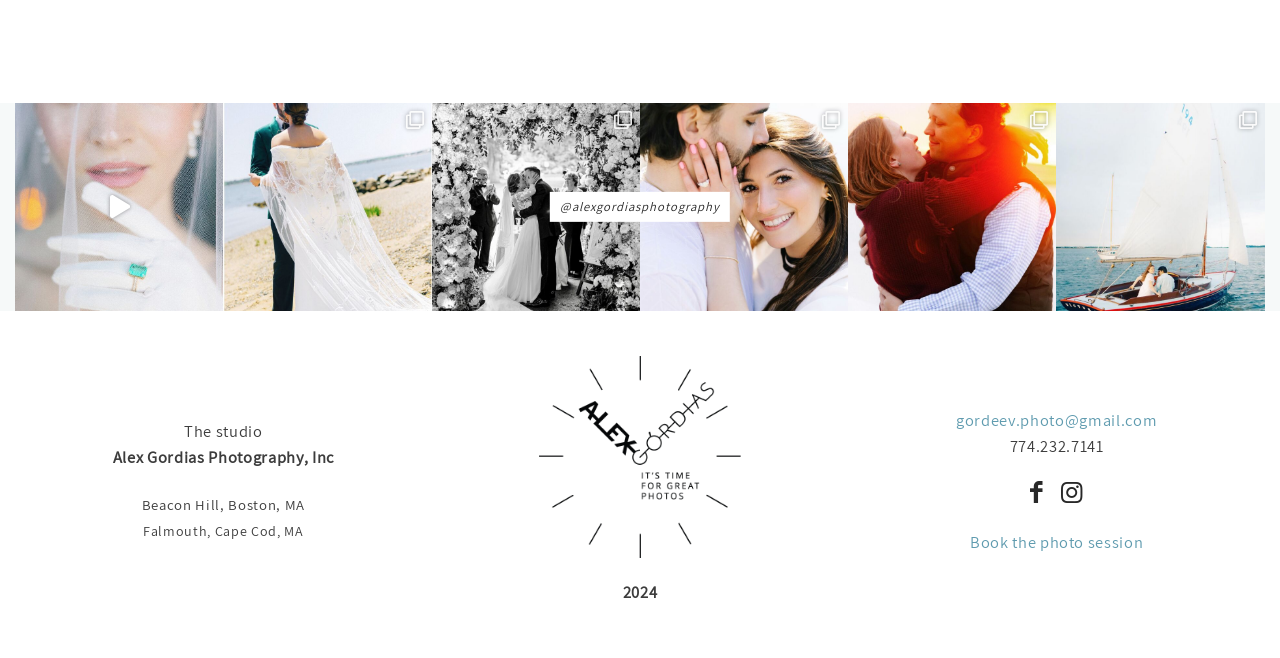Specify the bounding box coordinates (top-left x, top-left y, bottom-right x, bottom-right y) of the UI element in the screenshot that matches this description: Whiskey

None